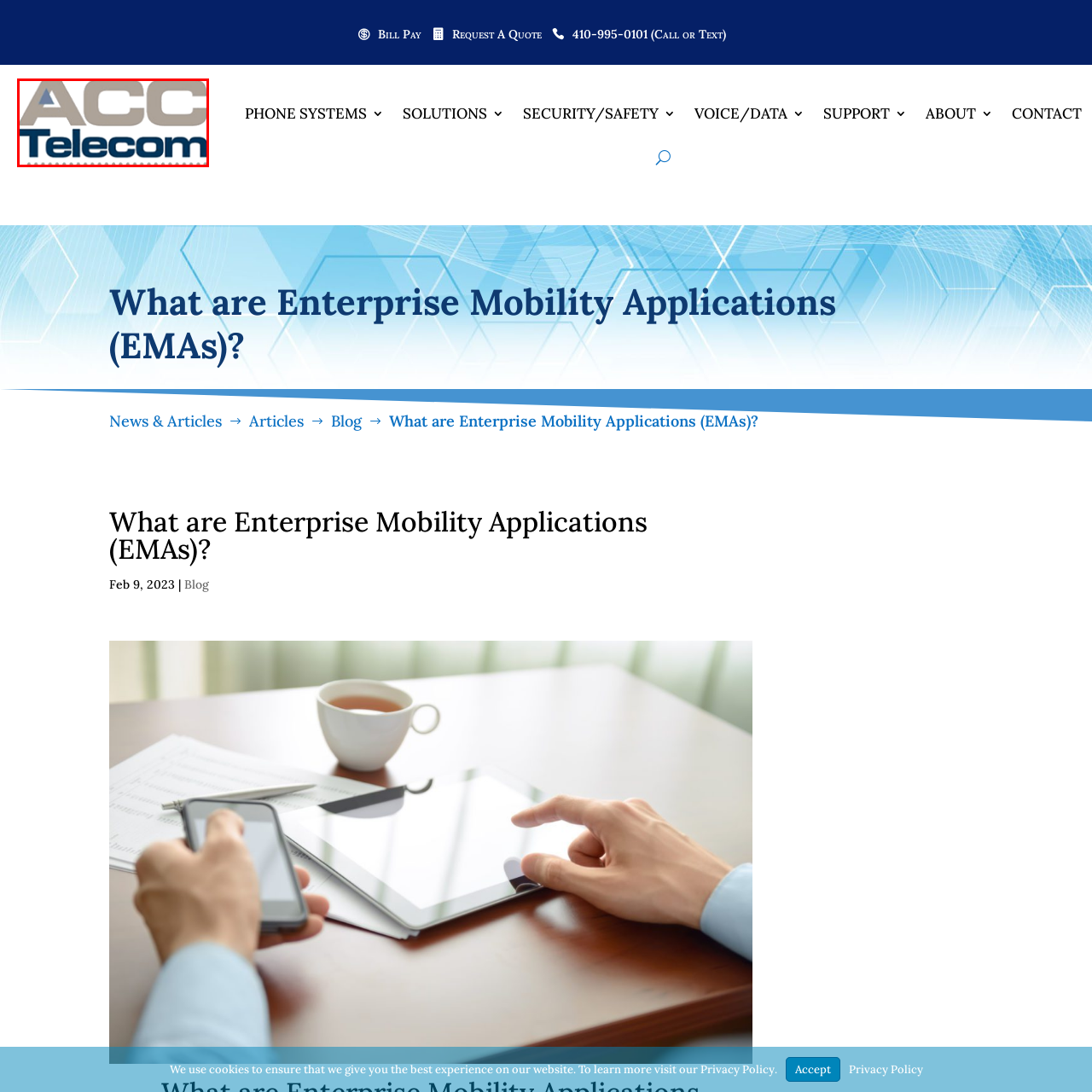Provide a detailed narrative of the image inside the red-bordered section.

The image features the logo of ACC Telecom, prominently displaying the company's name. The logo's design incorporates a stylized 'A' in gray, which is paired with the word 'Telecom' in a bold, dark blue font. This branding represents ACC Telecom, a company known for providing telecommunications solutions and services. Its modern and professional aesthetic conveys reliability and expertise in the telecommunications industry, appealing to both business and individual customers seeking communication services.